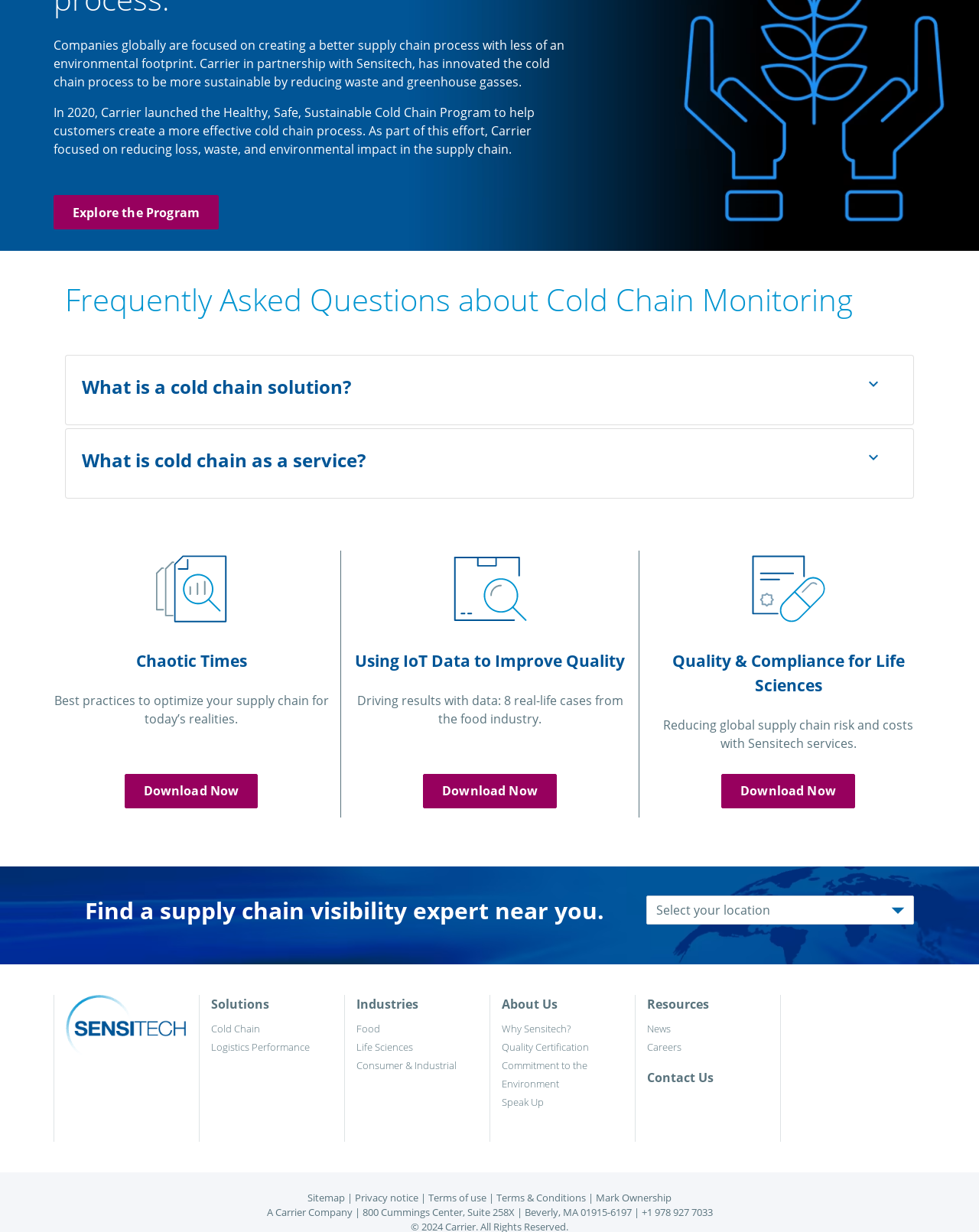Provide the bounding box coordinates for the area that should be clicked to complete the instruction: "Click on Cold Chain".

[0.216, 0.827, 0.34, 0.842]